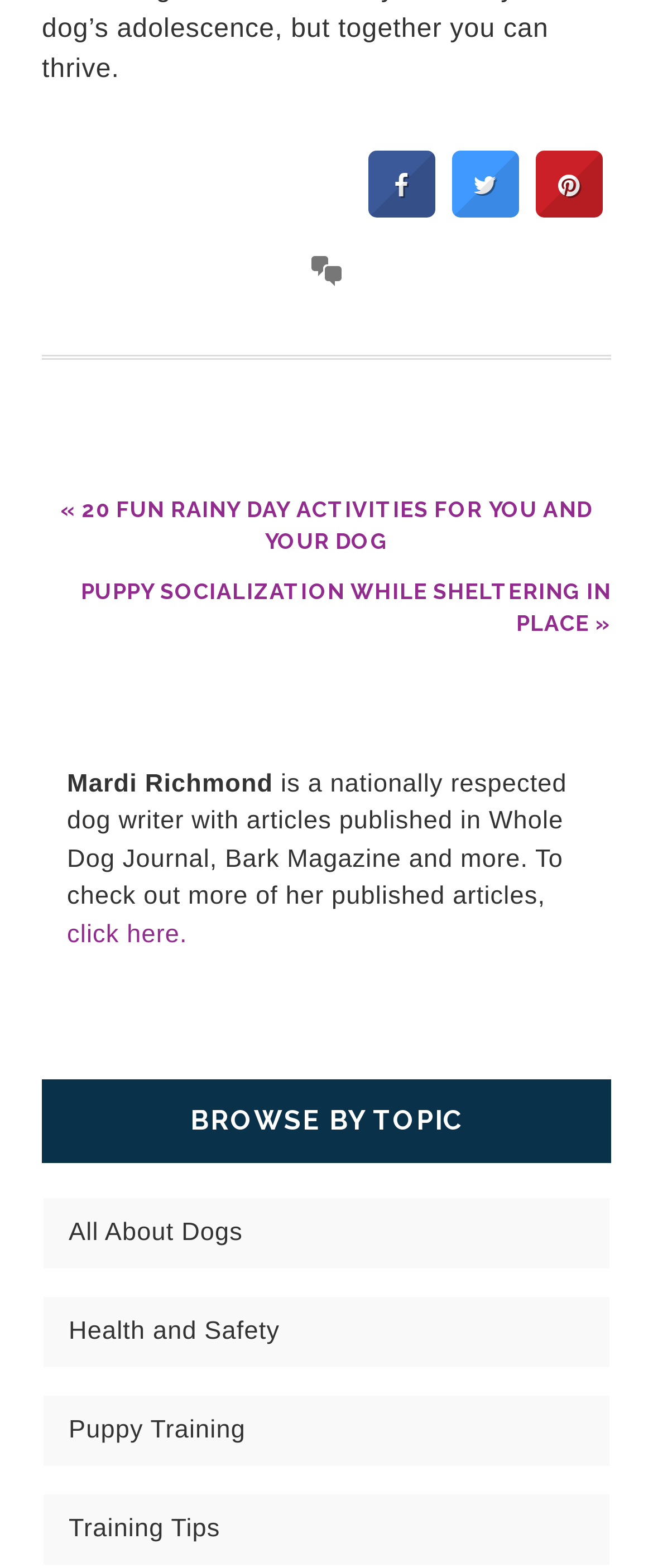What is the last topic listed?
Provide a concise answer using a single word or phrase based on the image.

Training Tips